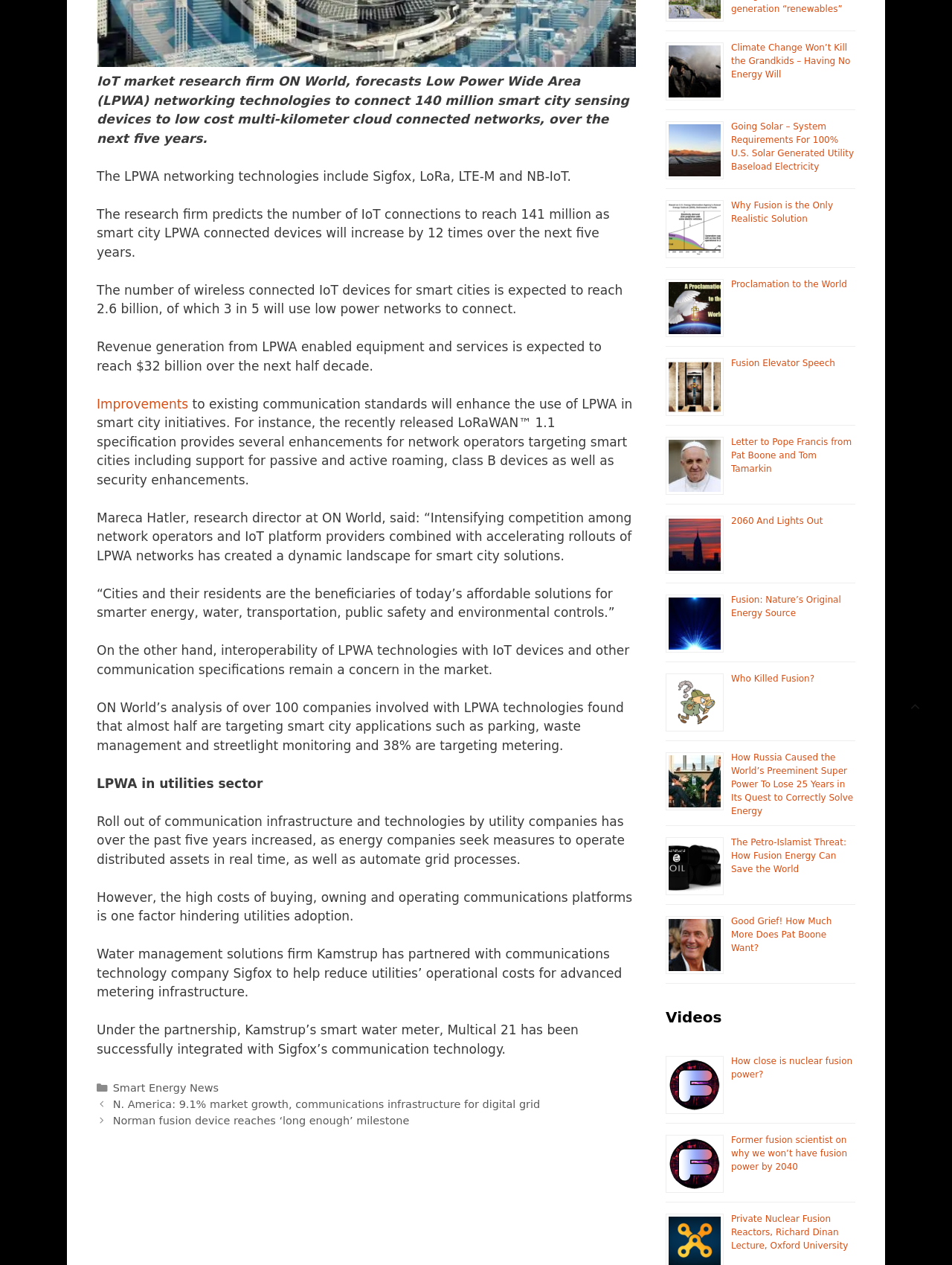What is the name of the research director at ON World?
Based on the image, provide your answer in one word or phrase.

Mareca Hatler